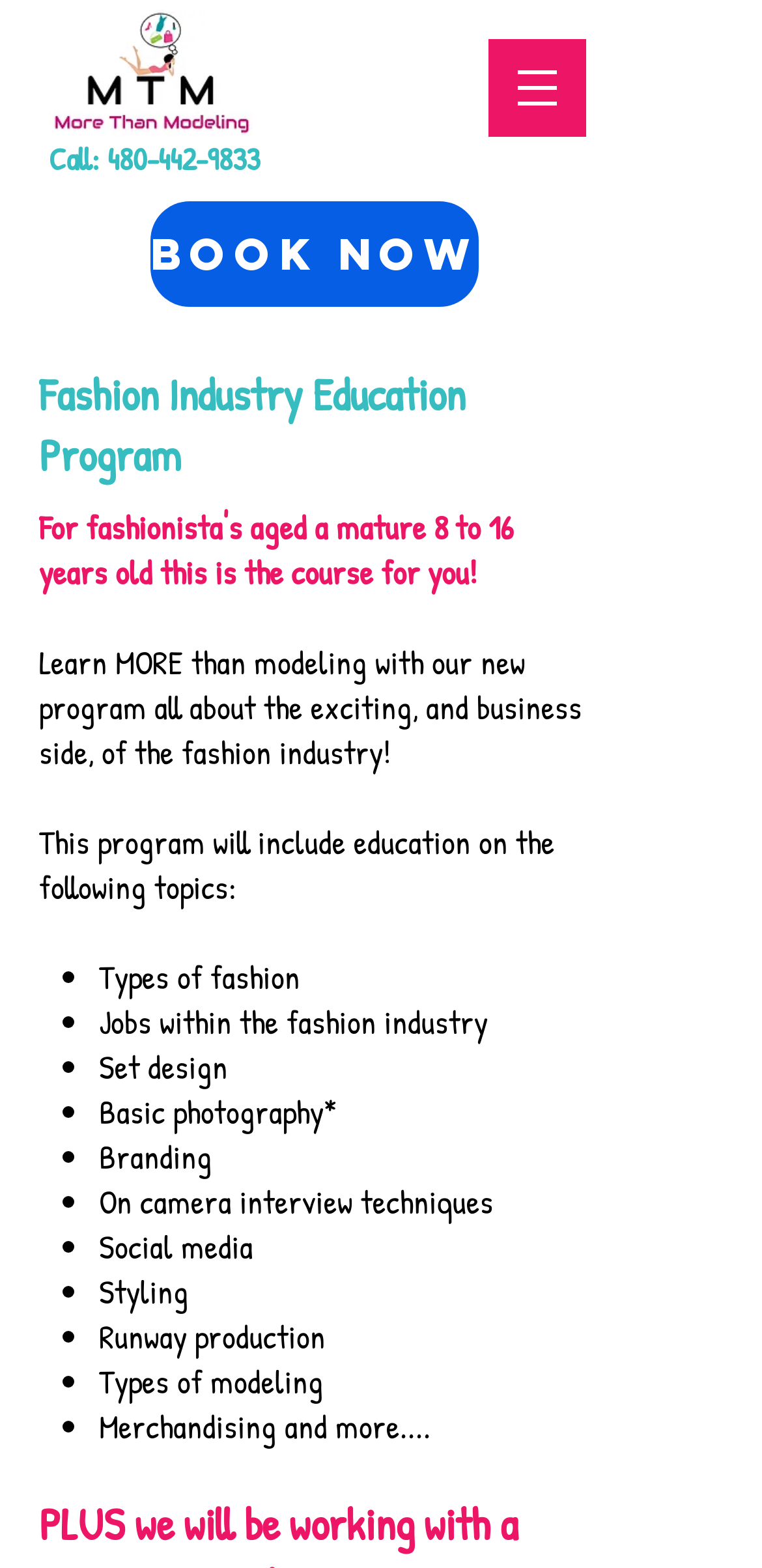Extract the bounding box coordinates for the UI element described by the text: "Book Now". The coordinates should be in the form of [left, top, right, bottom] with values between 0 and 1.

[0.197, 0.128, 0.628, 0.196]